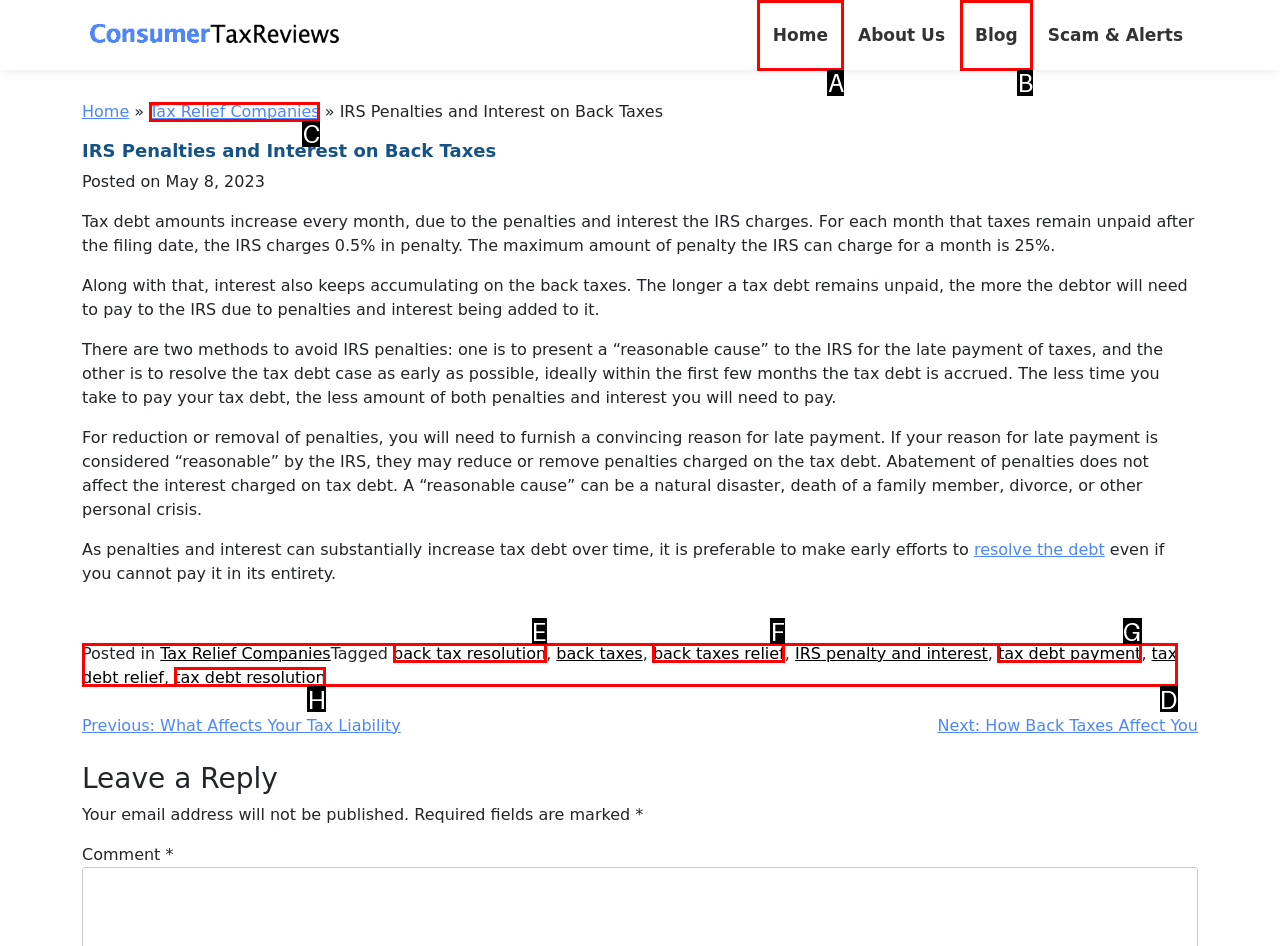Indicate the UI element to click to perform the task: Click the 'Home' link at the top. Reply with the letter corresponding to the chosen element.

A